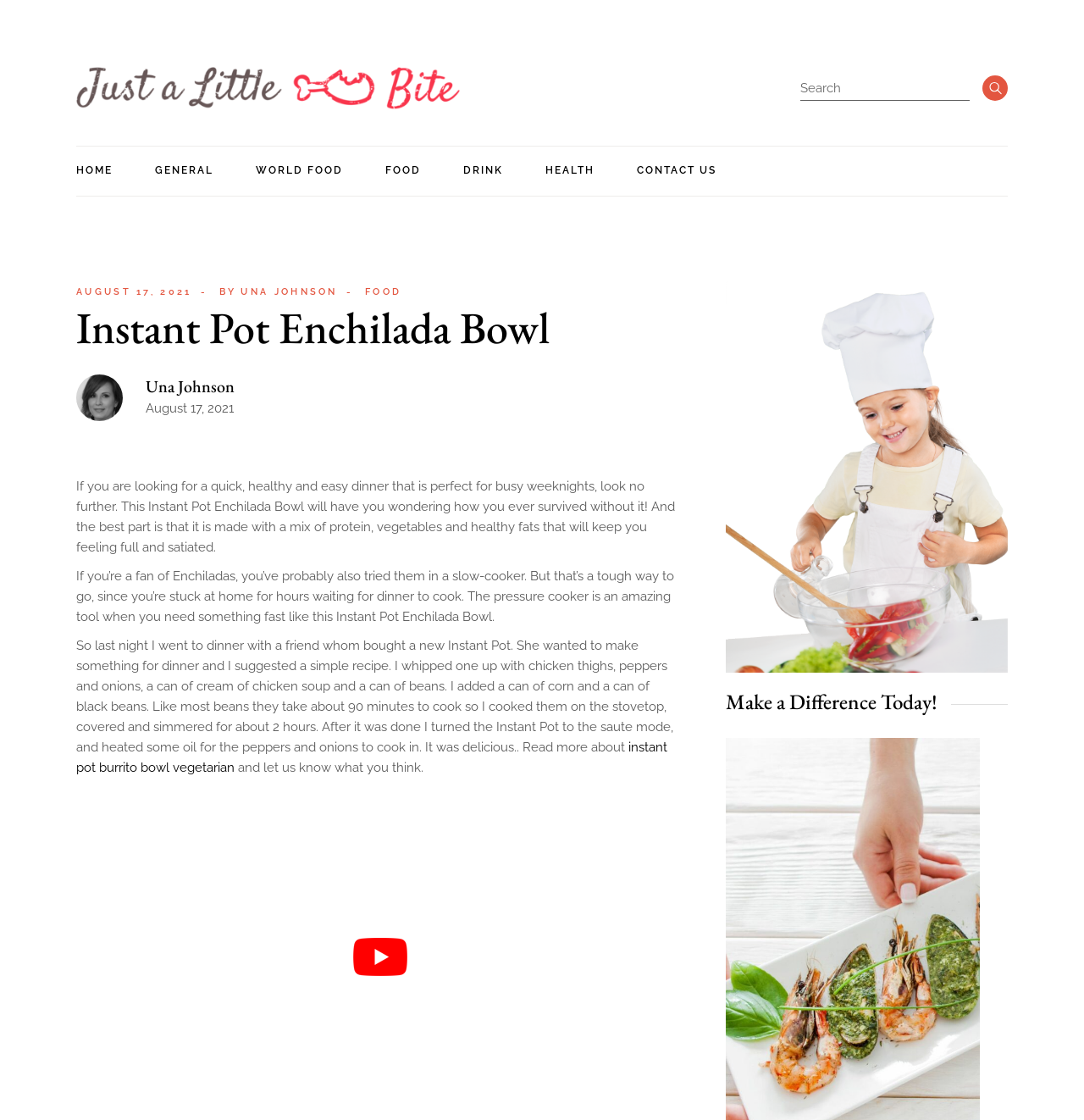Predict the bounding box coordinates of the area that should be clicked to accomplish the following instruction: "Visit the EDUCATION page". The bounding box coordinates should consist of four float numbers between 0 and 1, i.e., [left, top, right, bottom].

None